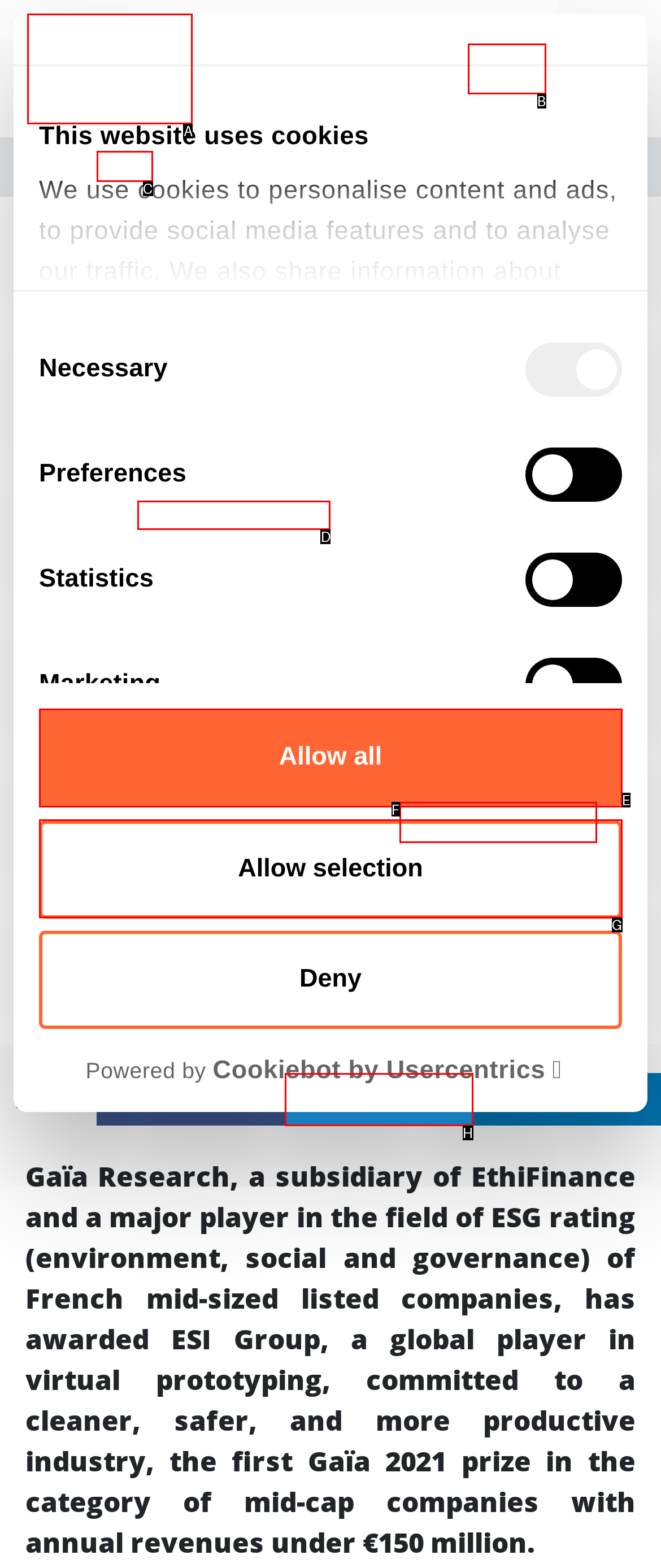Select the appropriate HTML element to click for the following task: Explore Hankley Common Golf Club
Answer with the letter of the selected option from the given choices directly.

None